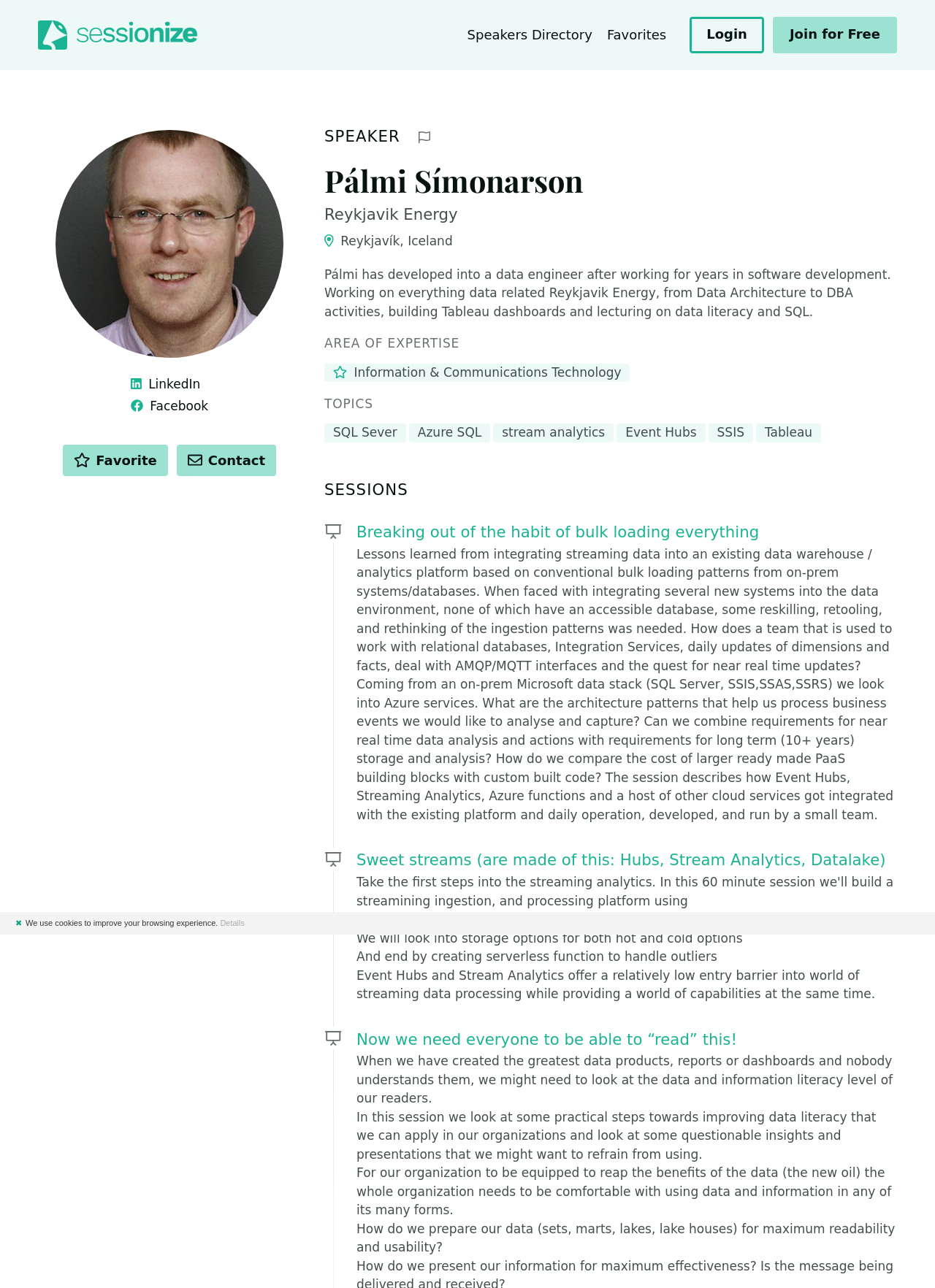From the details in the image, provide a thorough response to the question: What social media platform can you use to connect with Pálmi Símonarson?

The webpage displays Pálmi Símonarson's profile, and under the 'LINKS' section, it provides a link to his LinkedIn profile.